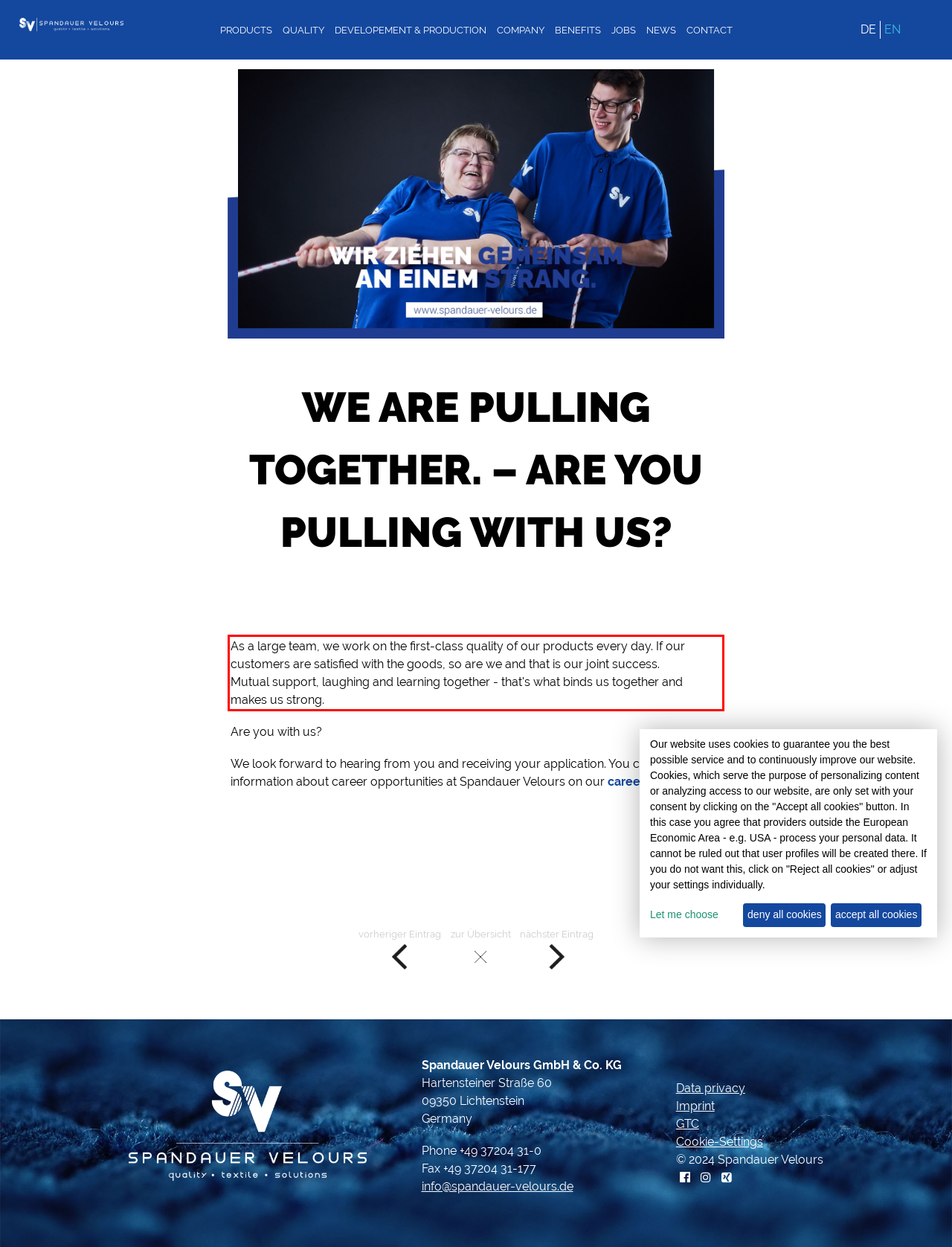Please take the screenshot of the webpage, find the red bounding box, and generate the text content that is within this red bounding box.

As a large team, we work on the first-class quality of our products every day. If our customers are satisfied with the goods, so are we and that is our joint success. Mutual support, laughing and learning together - that's what binds us together and makes us strong.